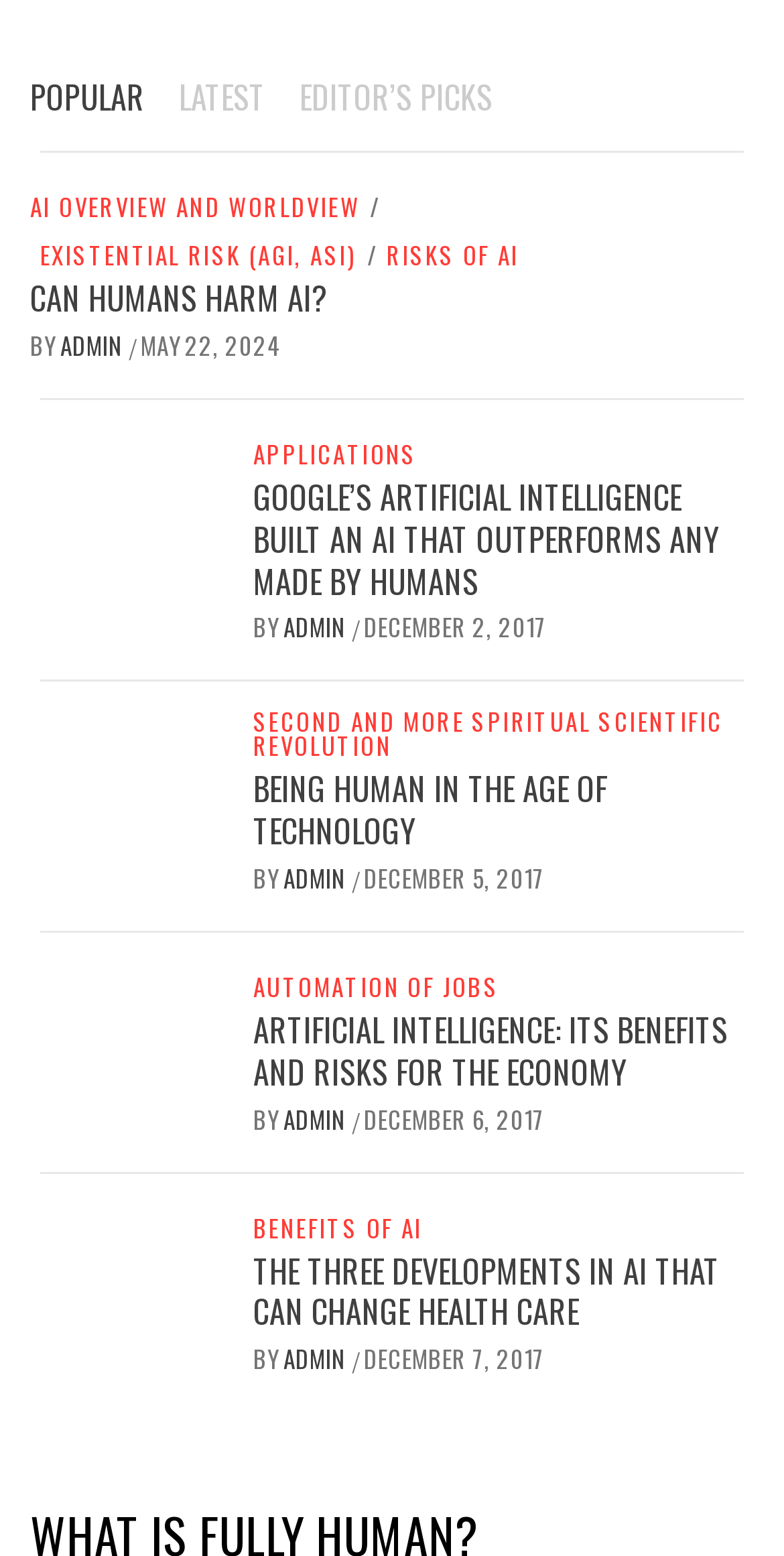For the element described, predict the bounding box coordinates as (top-left x, top-left y, bottom-right x, bottom-right y). All values should be between 0 and 1. Element description: admin

[0.362, 0.392, 0.449, 0.414]